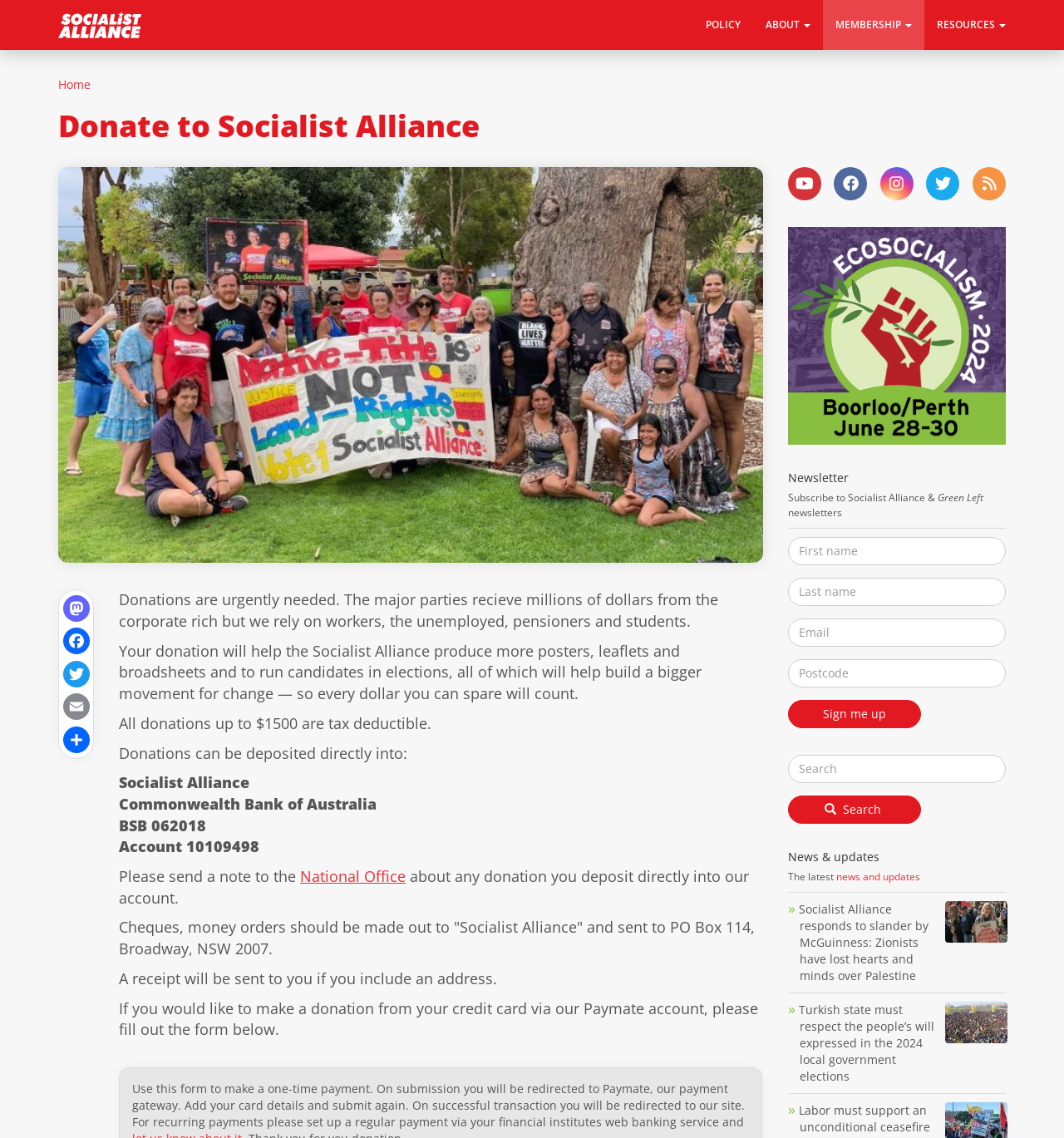Please look at the image and answer the question with a detailed explanation: What is the purpose of the donation?

The meta description of the webpage states that the organization is campaigning for ecosocialist system change, and the donation will help support this cause.